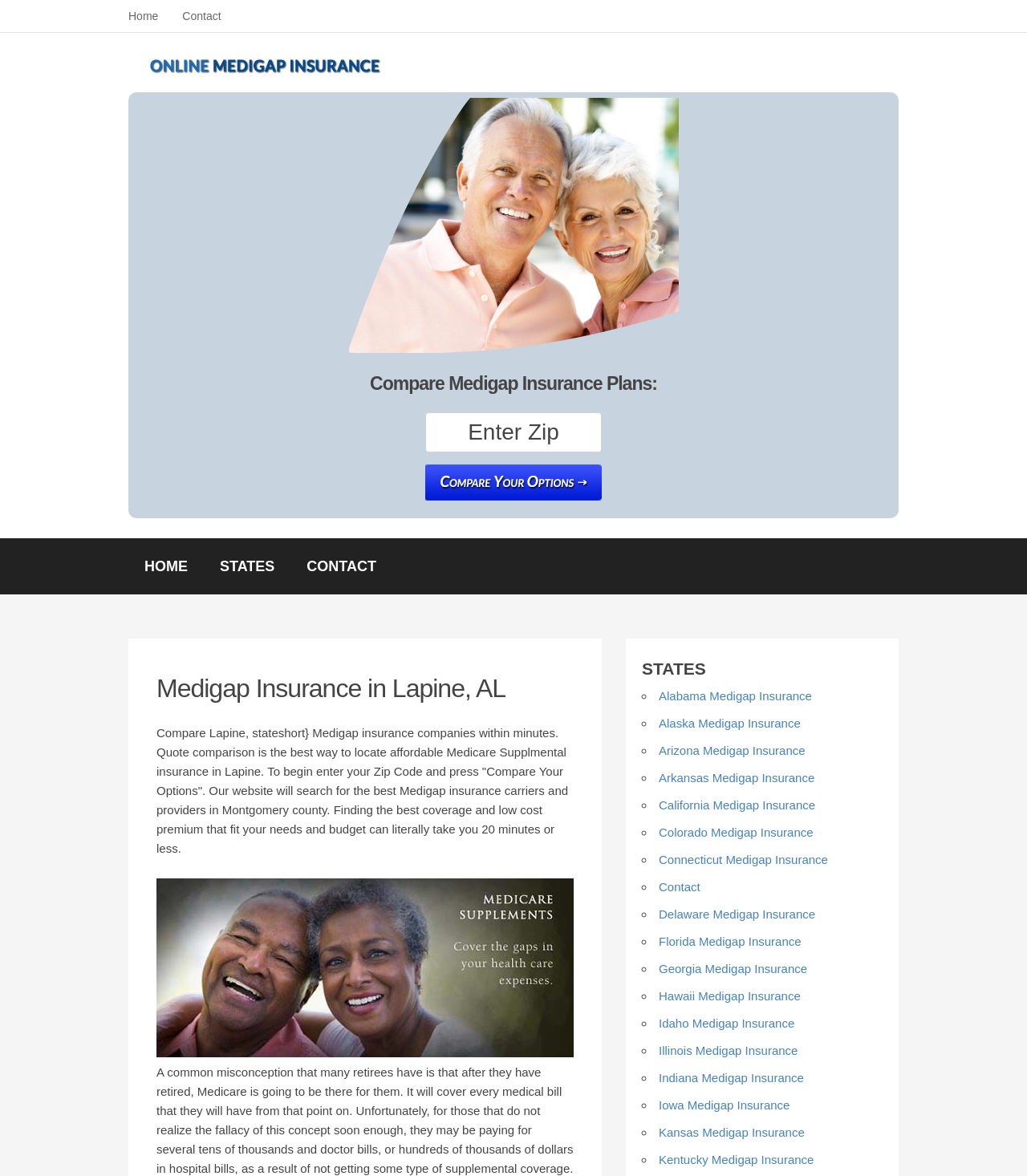Please specify the coordinates of the bounding box for the element that should be clicked to carry out this instruction: "Enter your zip code". The coordinates must be four float numbers between 0 and 1, formatted as [left, top, right, bottom].

[0.414, 0.351, 0.586, 0.385]